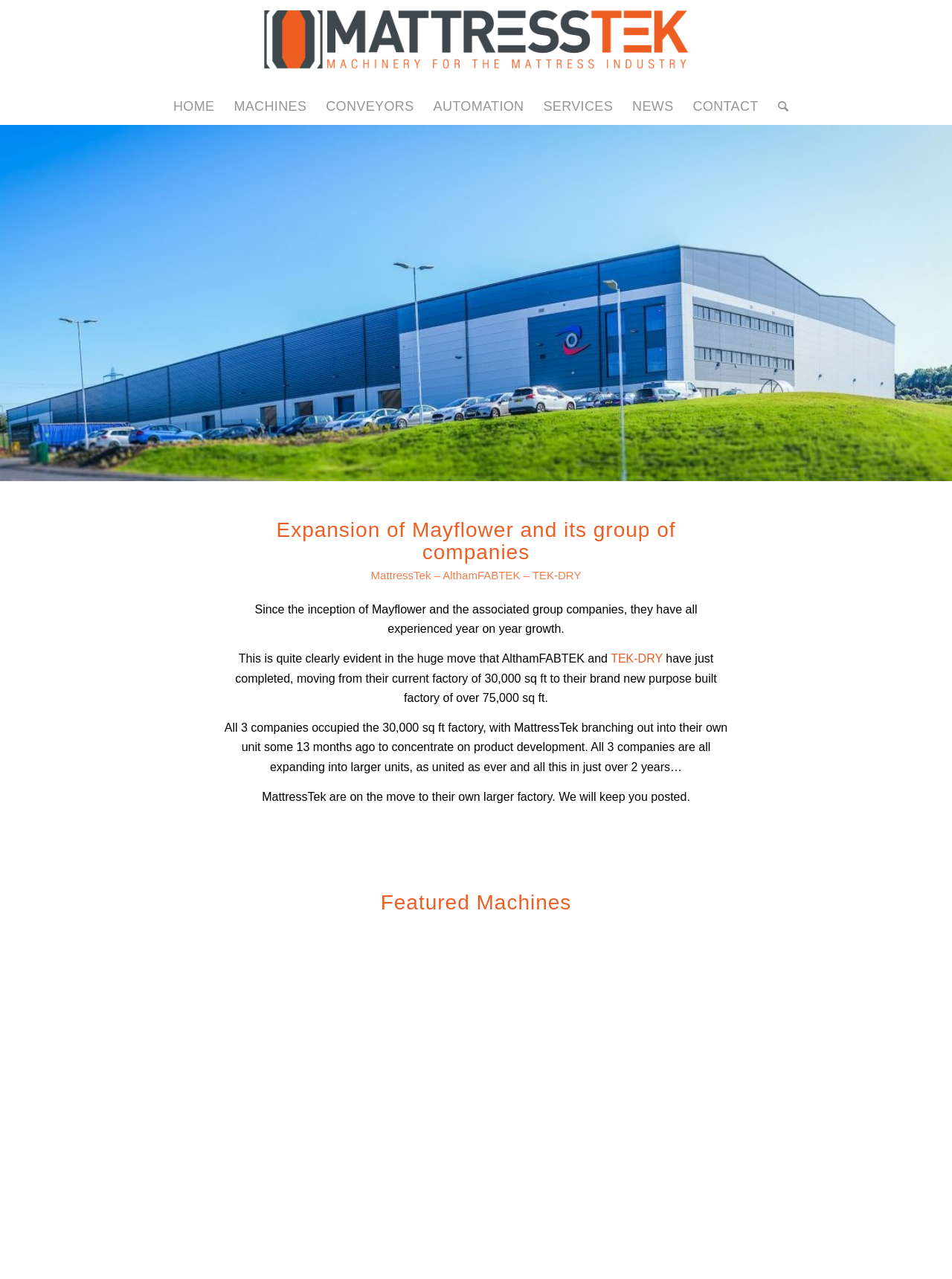How many months ago did MattressTek branch out into their own unit?
Refer to the image and provide a one-word or short phrase answer.

13